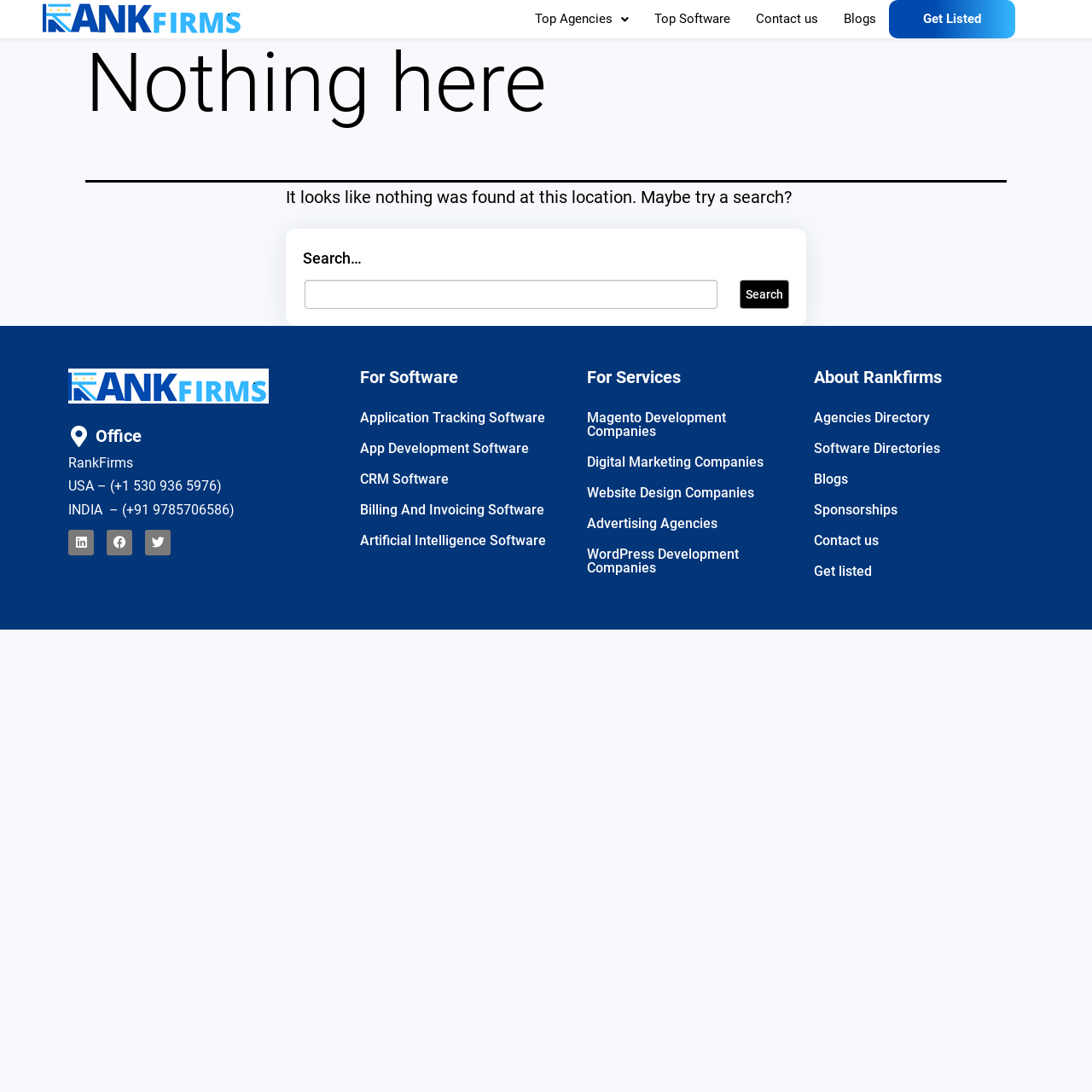Please determine the bounding box coordinates of the area that needs to be clicked to complete this task: 'Go to Top Agencies'. The coordinates must be four float numbers between 0 and 1, formatted as [left, top, right, bottom].

[0.478, 0.0, 0.587, 0.035]